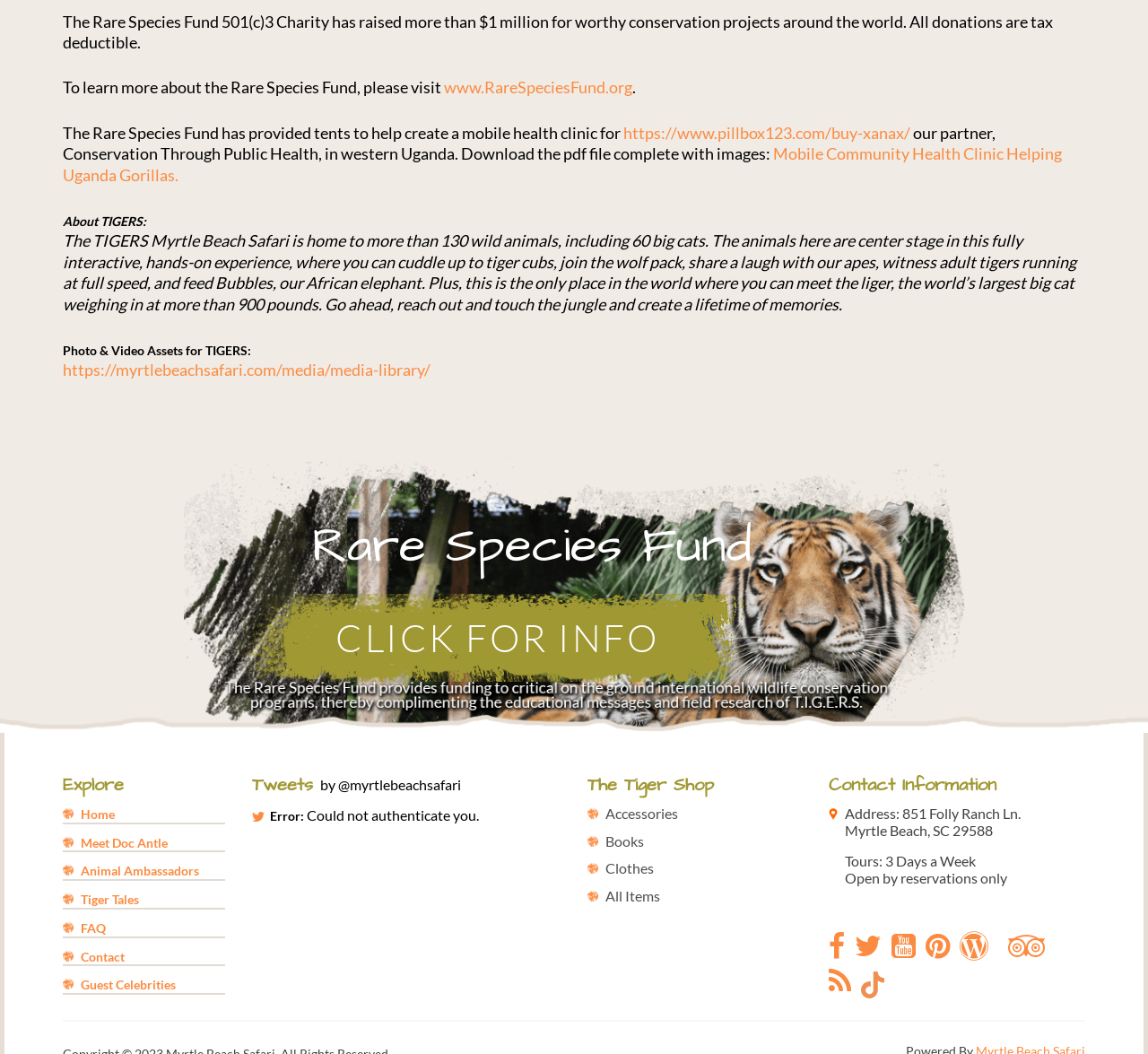Please give a one-word or short phrase response to the following question: 
What type of animals can be found at the TIGERS Myrtle Beach Safari?

Wild animals